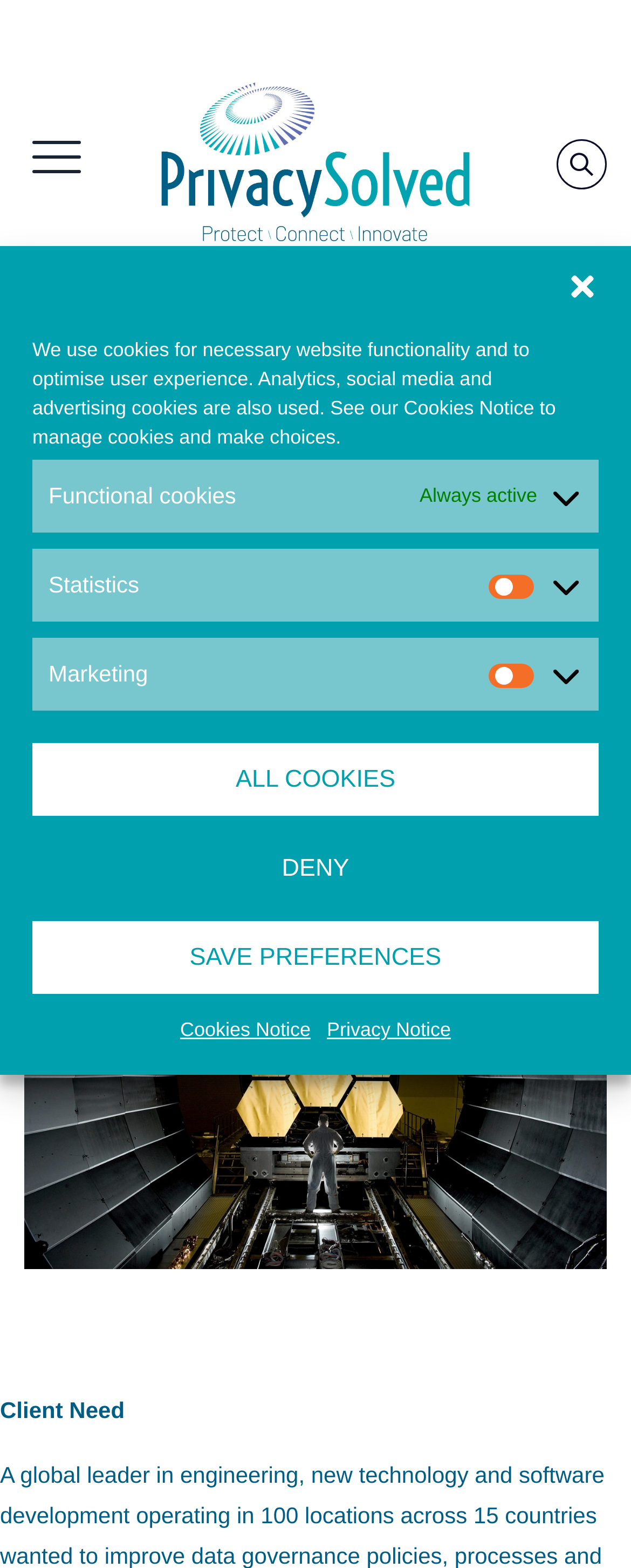How many links are in the top navigation bar? Refer to the image and provide a one-word or short phrase answer.

4